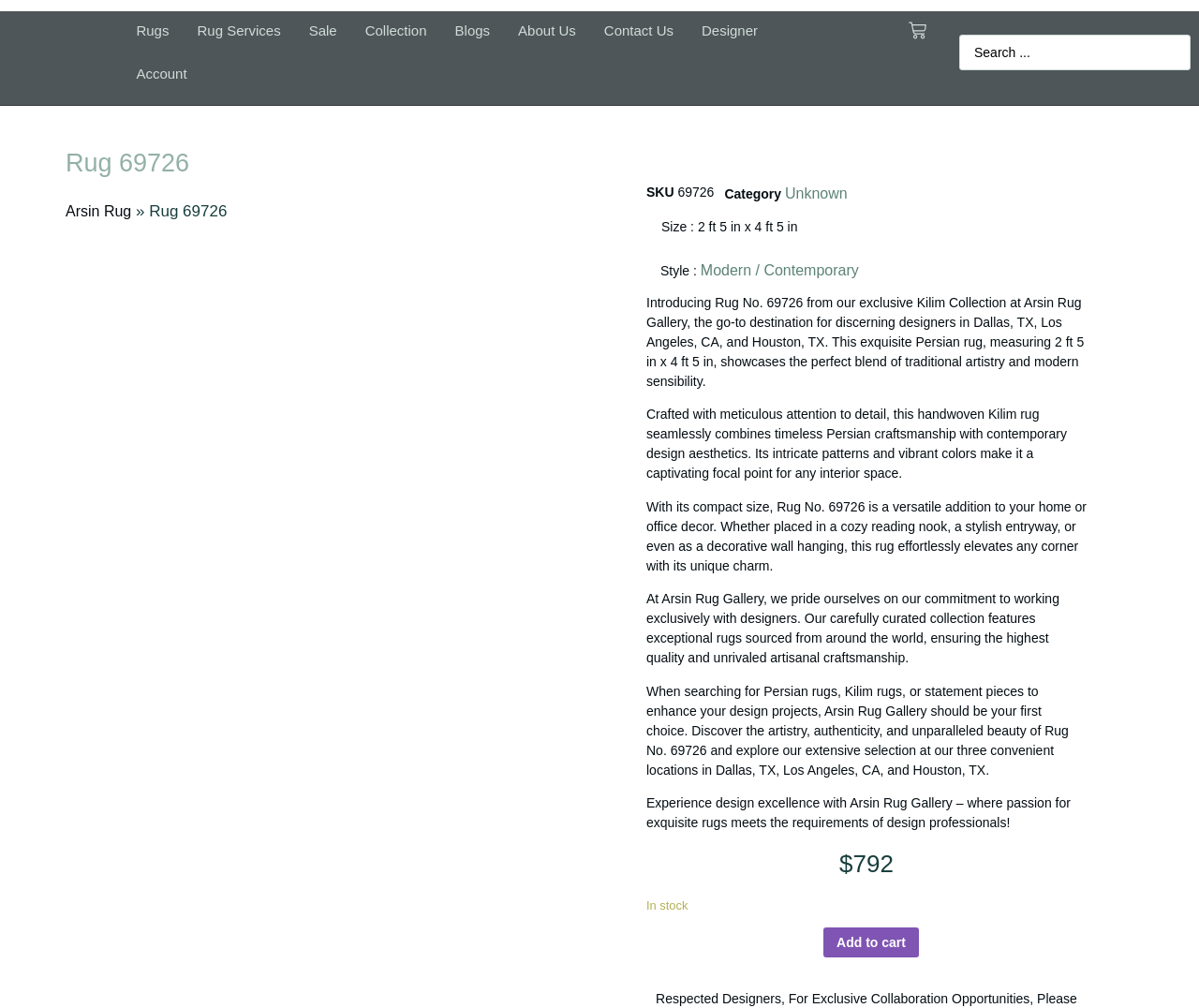Please provide the bounding box coordinate of the region that matches the element description: Modern / Contemporary. Coordinates should be in the format (top-left x, top-left y, bottom-right x, bottom-right y) and all values should be between 0 and 1.

[0.584, 0.257, 0.716, 0.28]